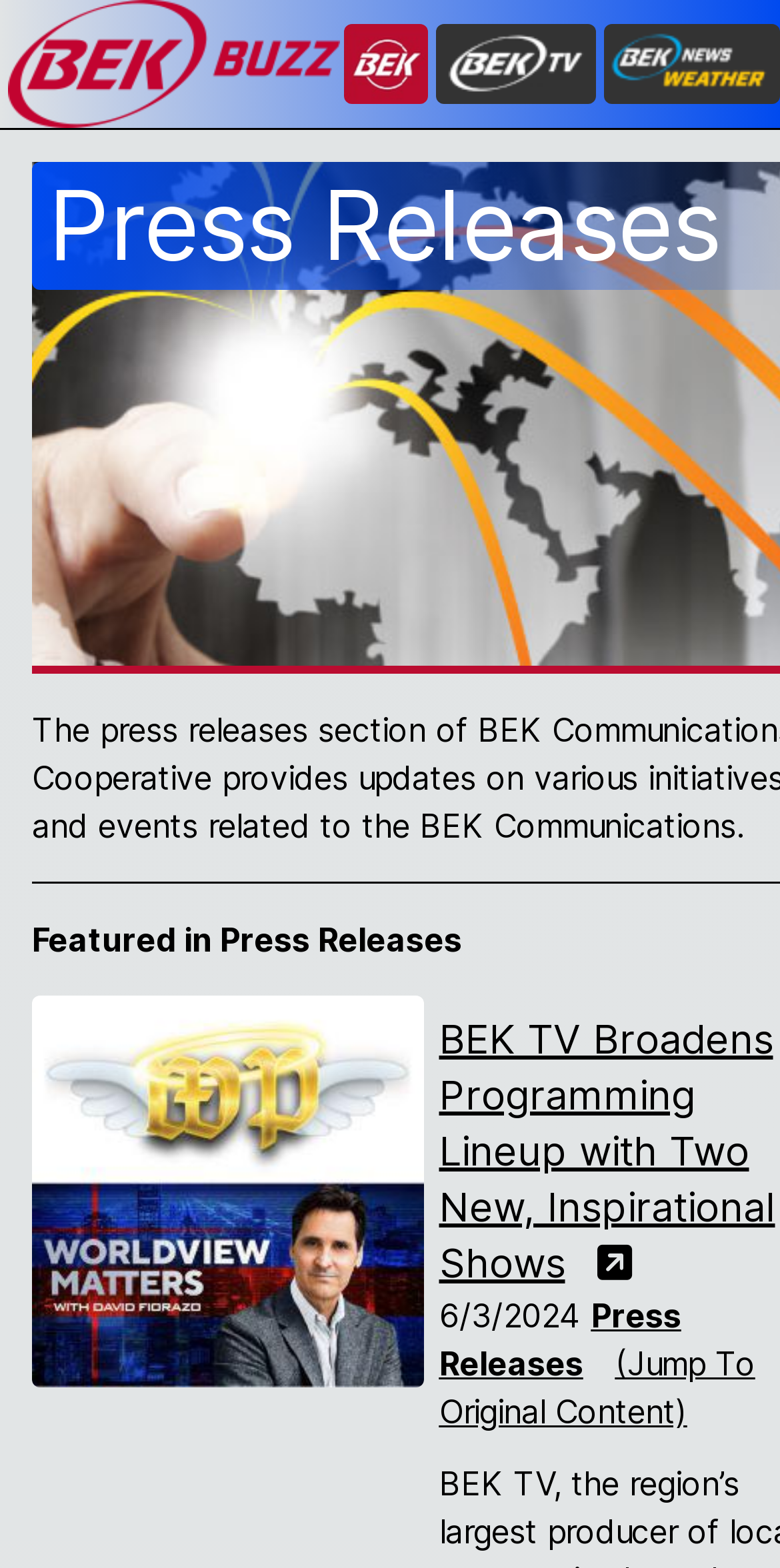When was the article published?
Using the visual information, reply with a single word or short phrase.

6/3/2024